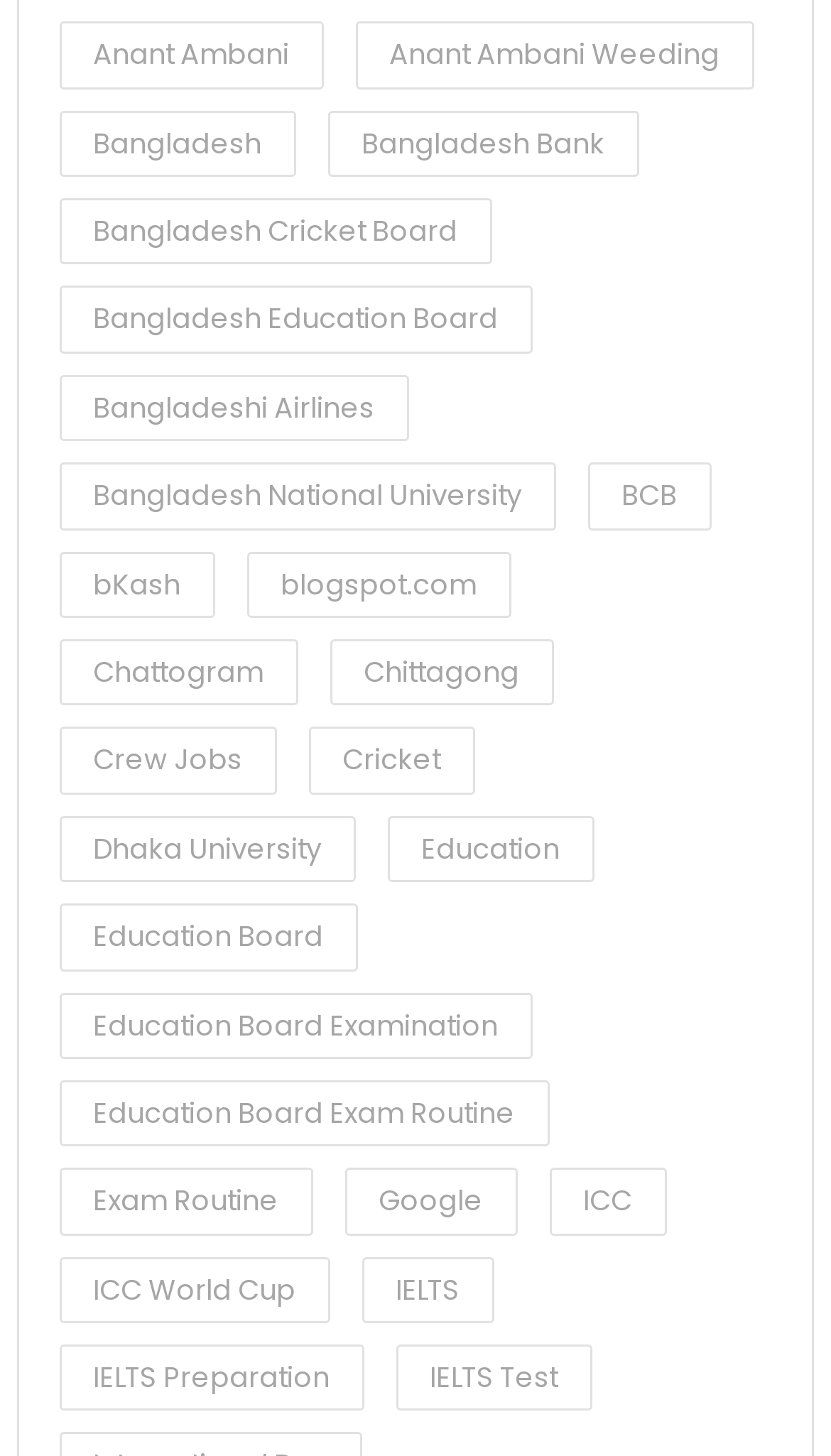Answer the question with a single word or phrase: 
Which country is frequently mentioned?

Bangladesh